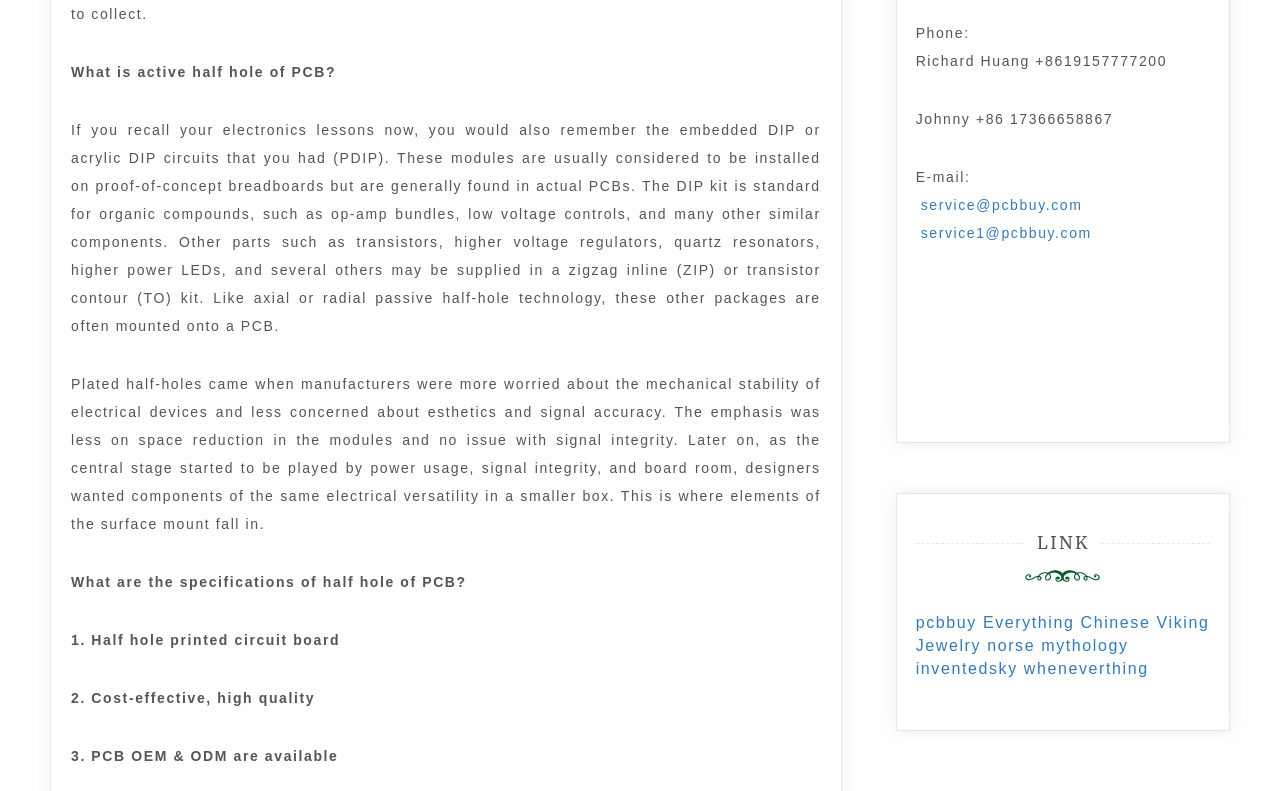What is the purpose of plated half-holes?
Please provide a full and detailed response to the question.

According to the webpage, plated half-holes were introduced when manufacturers were more concerned about the mechanical stability of electrical devices, rather than space reduction or signal integrity.